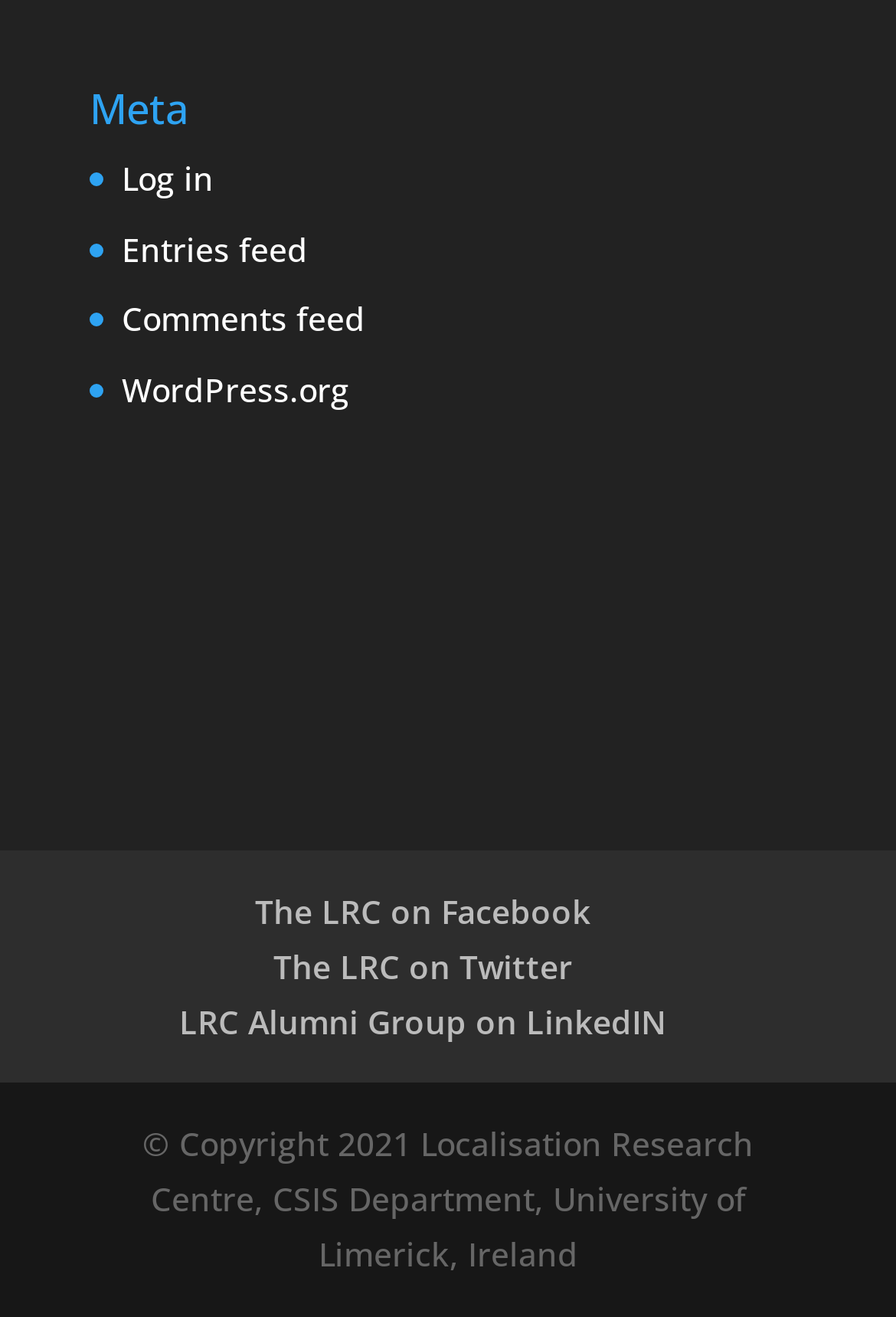What is the name of the university?
Refer to the image and provide a one-word or short phrase answer.

University of Limerick